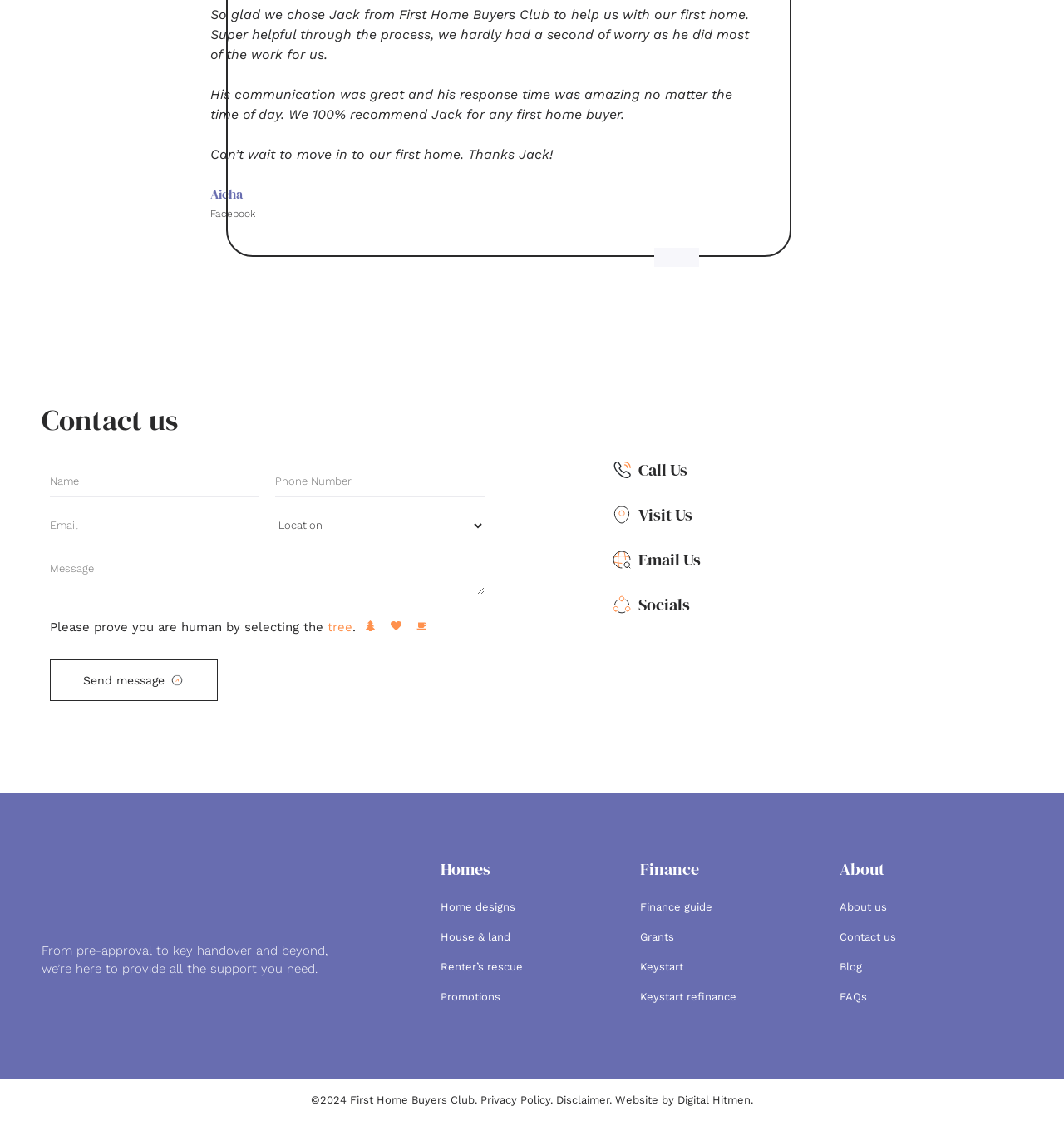Please answer the following question using a single word or phrase: 
What is the year of copyright mentioned on the webpage?

2024